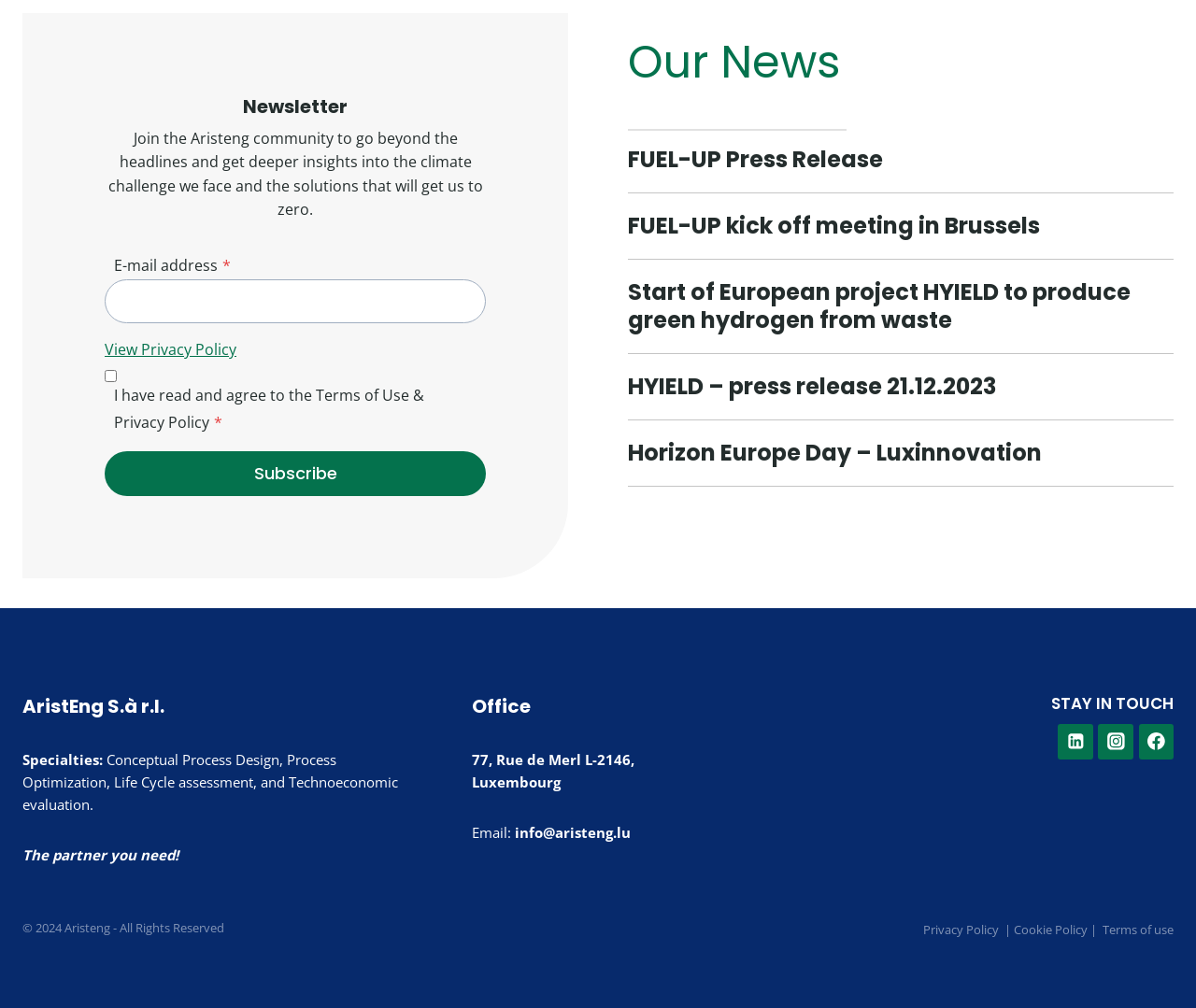Answer the question with a single word or phrase: 
What is the copyright year of the webpage?

2024